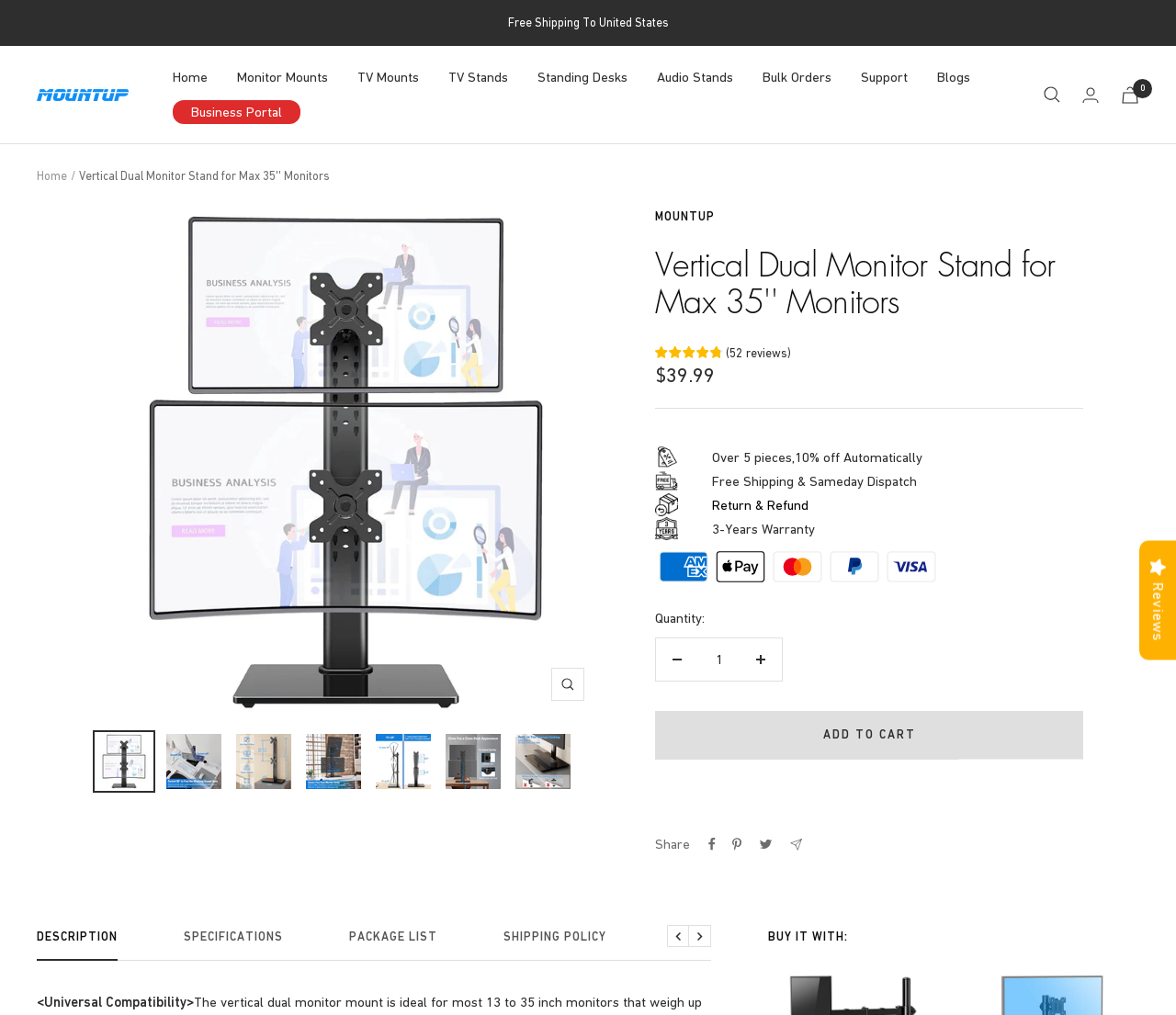What is the warranty period for this product?
Please answer using one word or phrase, based on the screenshot.

3 years